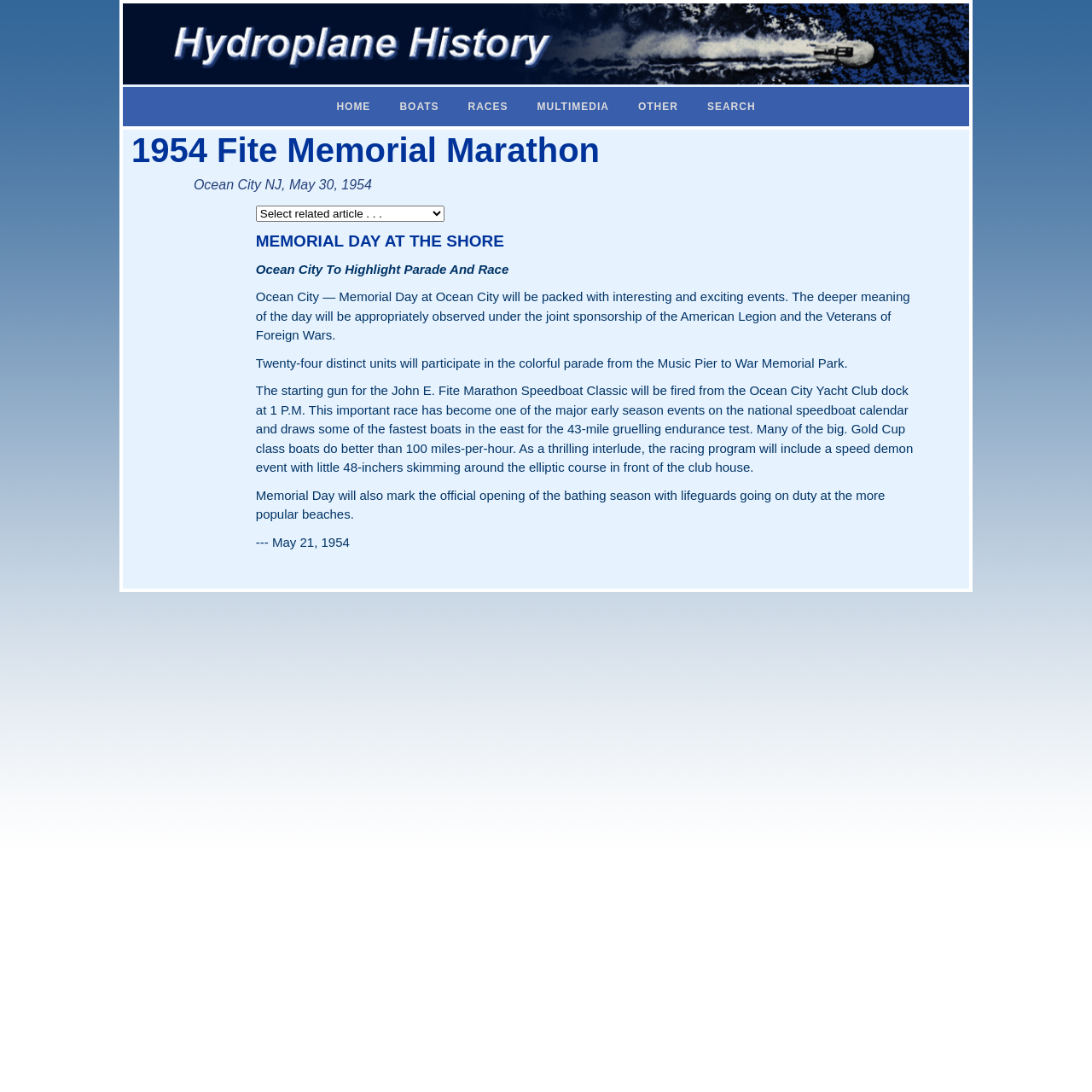Provide a single word or phrase answer to the question: 
How many units will participate in the parade?

Twenty-four